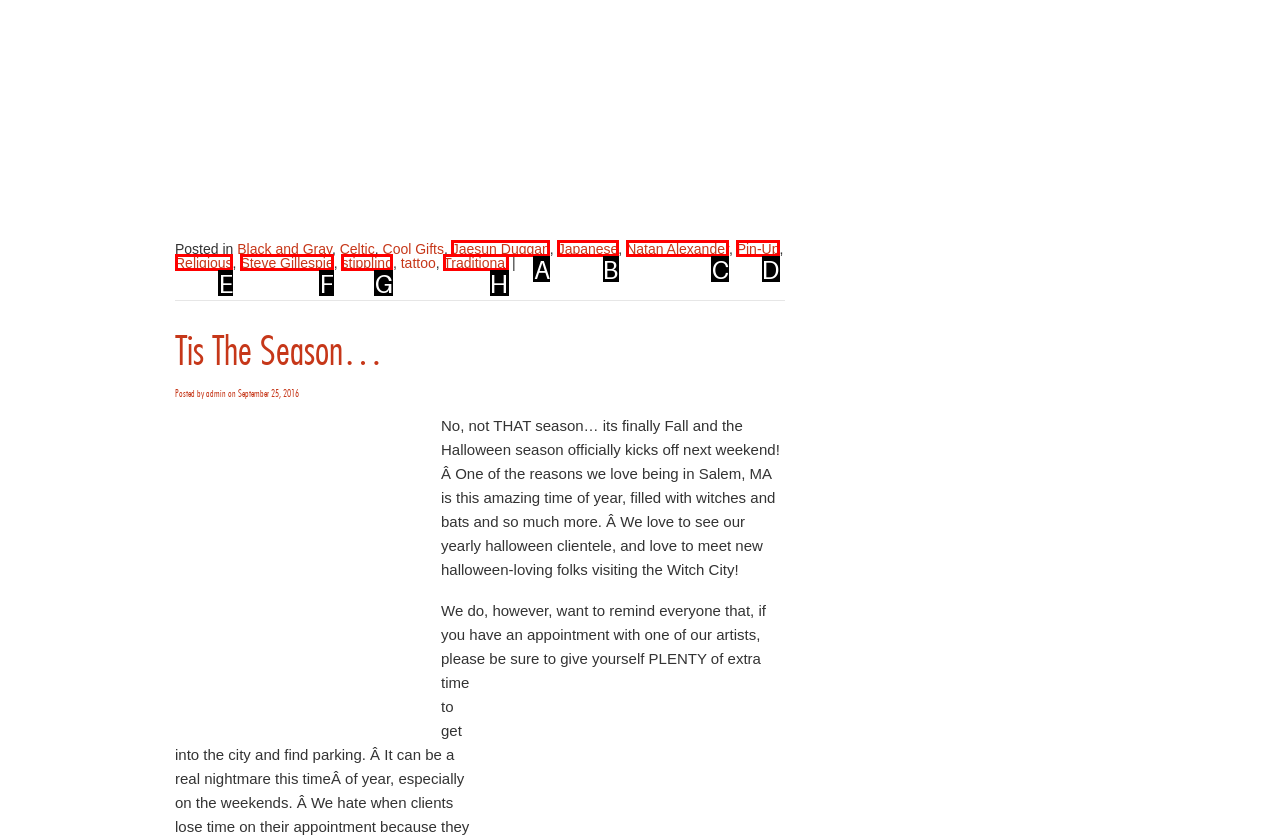Identify which HTML element matches the description: Pin-Up. Answer with the correct option's letter.

D